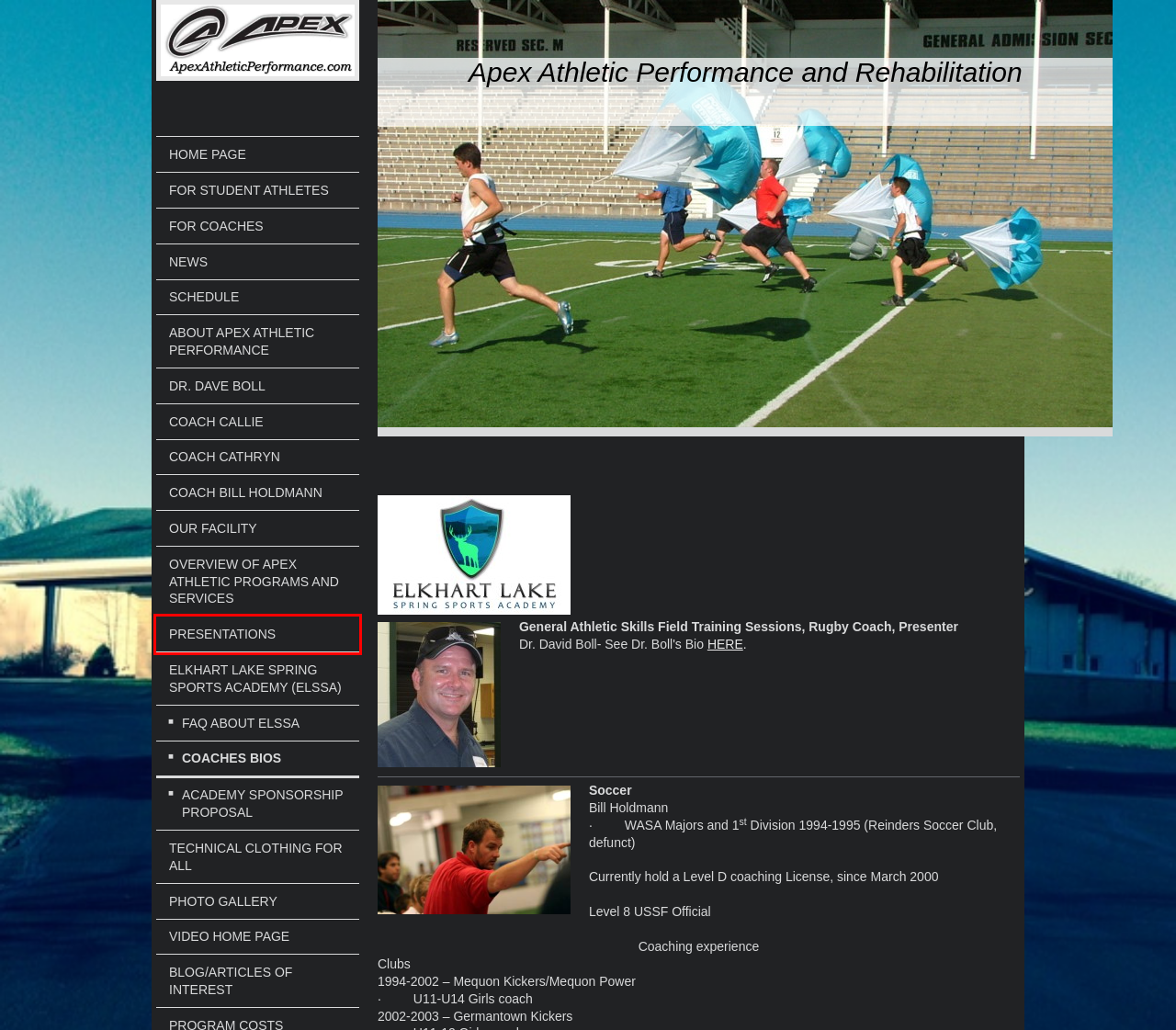You are presented with a screenshot of a webpage with a red bounding box. Select the webpage description that most closely matches the new webpage after clicking the element inside the red bounding box. The options are:
A. Apex Athletic Performance and Rehabilitation - Presentations
B. Apex Athletic Performance and Rehabilitation - About Apex Athletic Performance
C. Apex Athletic Performance and Rehabilitation - Schedule
D. Apex Athletic Performance and Rehabilitation - Overview Of Apex Athletic Programs and Services
E. Apex Athletic Performance and Rehabilitation - For Coaches
F. Apex Athletic Performance and Rehabilitation - Home Page
G. Apex Athletic Performance and Rehabilitation - Elkhart Lake Spring Sports Academy (ELSSA)
H. Apex Athletic Performance and Rehabilitation - FAQ About ELSSA

A